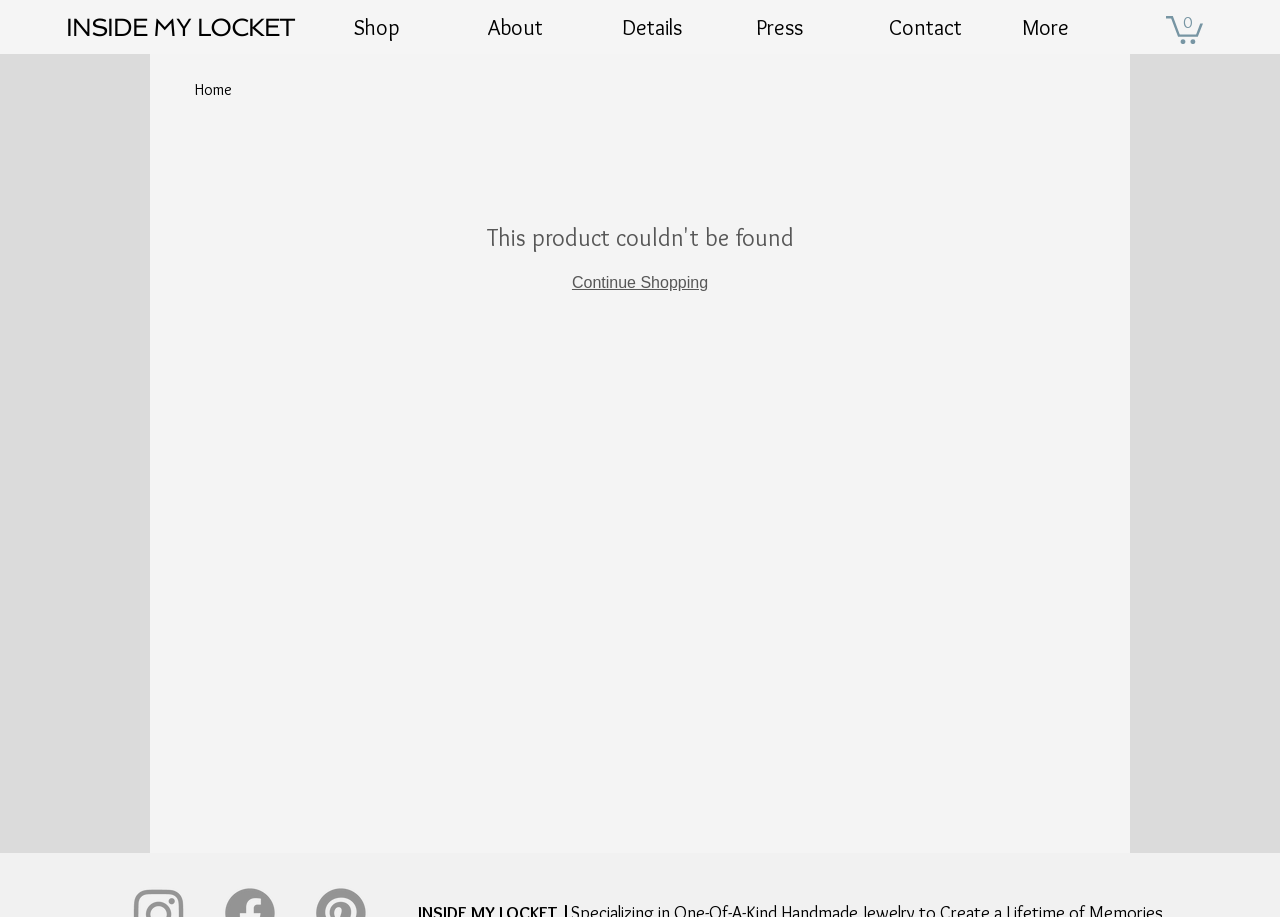How many items are in the cart?
Based on the visual content, answer with a single word or a brief phrase.

0